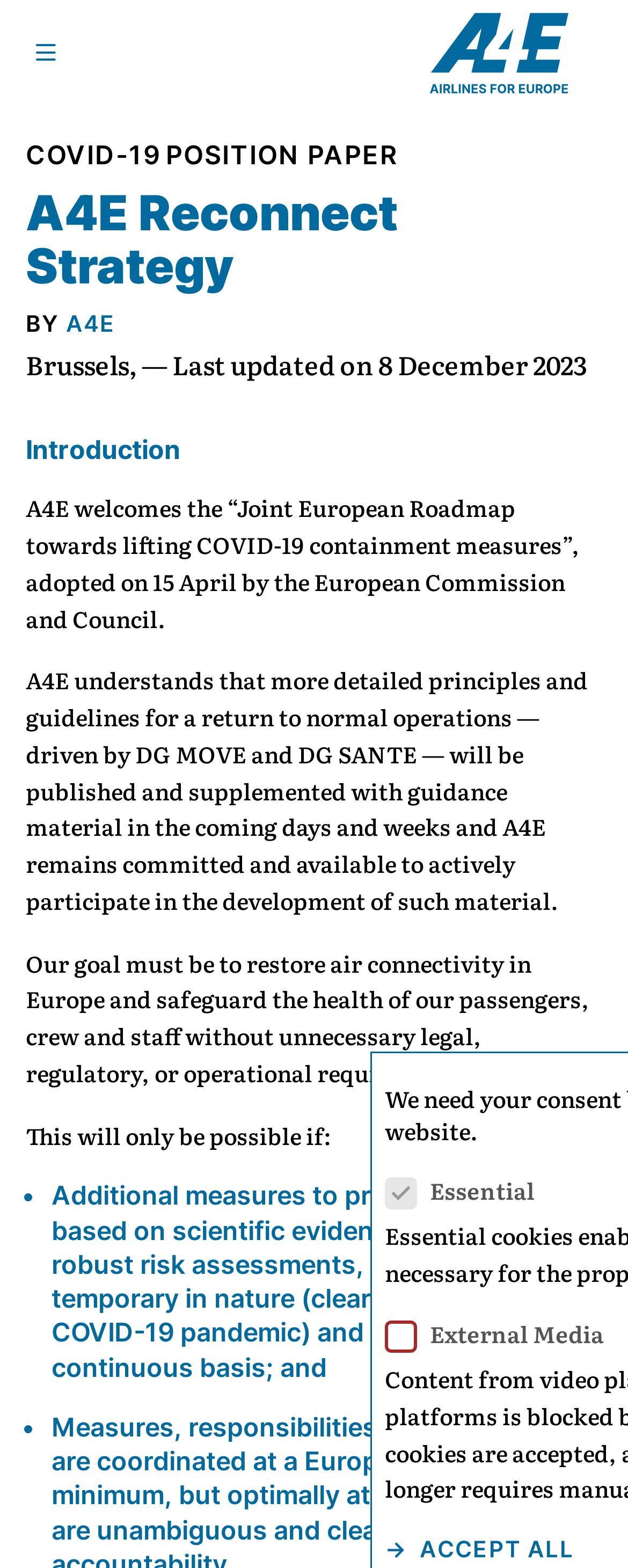Find the bounding box coordinates of the UI element according to this description: "COVID-19".

[0.041, 0.088, 0.256, 0.109]